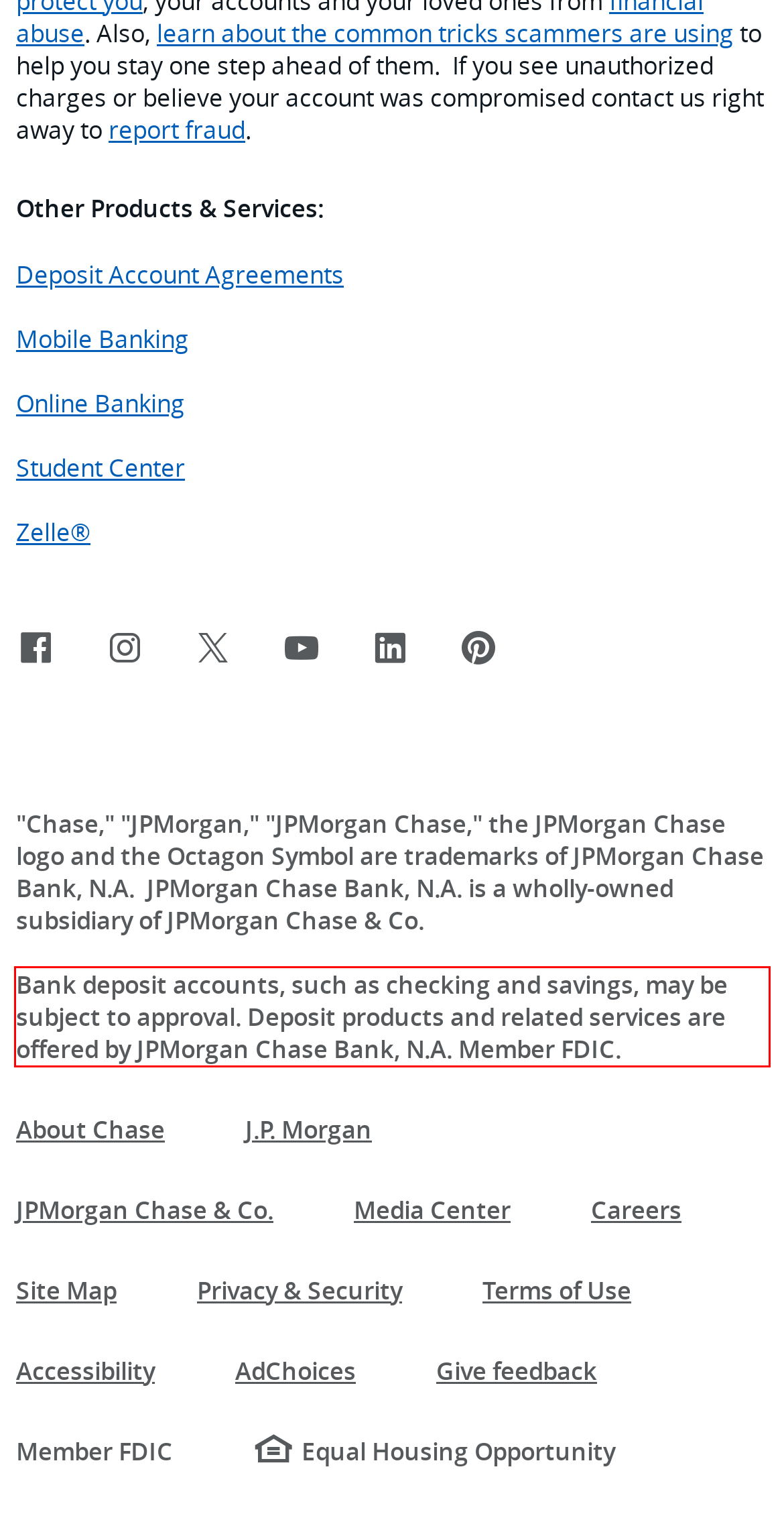You are provided with a webpage screenshot that includes a red rectangle bounding box. Extract the text content from within the bounding box using OCR.

Bank deposit accounts, such as checking and savings, may be subject to approval. Deposit products and related services are offered by JPMorgan Chase Bank, N.A. Member FDIC.